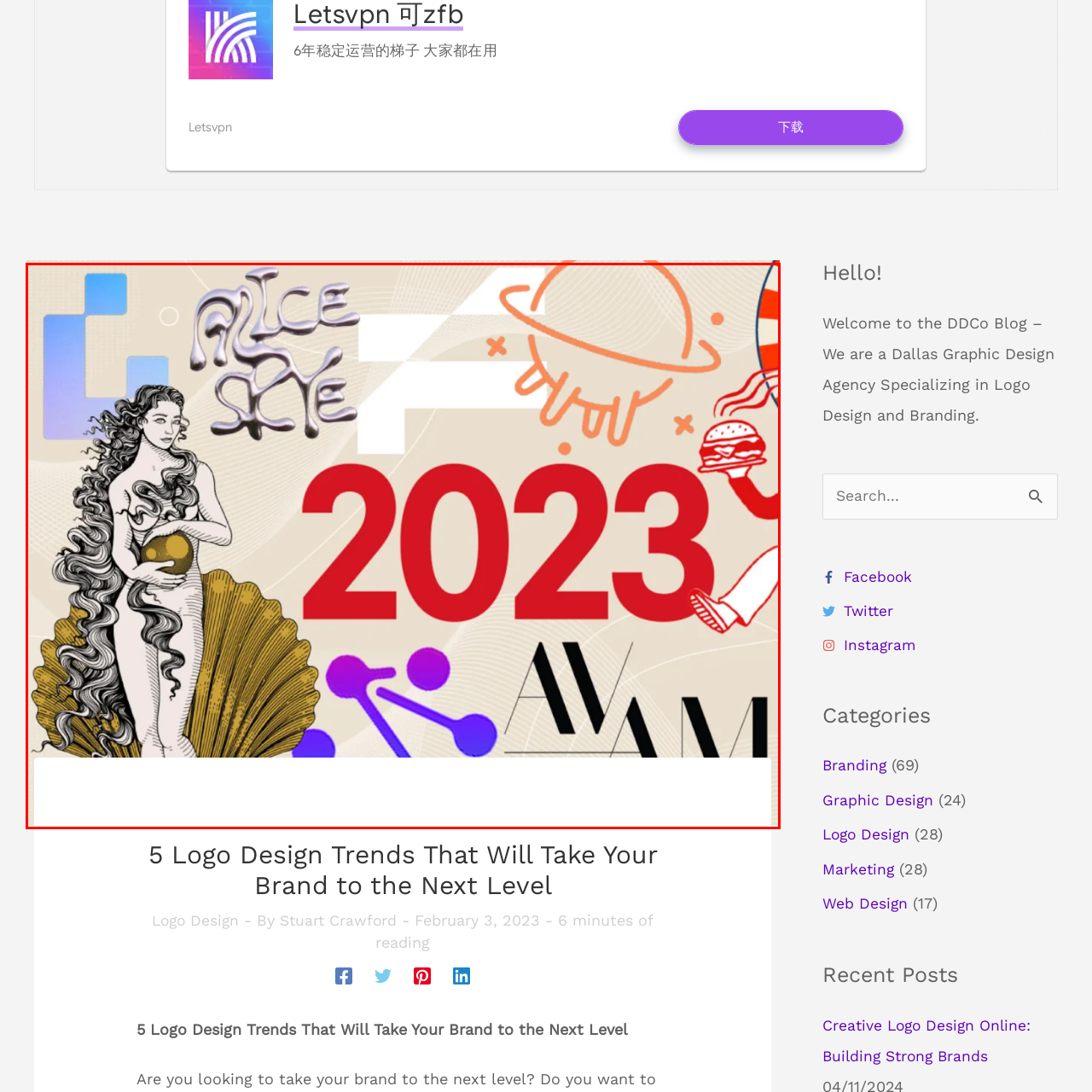Please examine the image highlighted by the red rectangle and provide a comprehensive answer to the following question based on the visual information present:
What is the font style of the text 'Alice Skye'?

The text 'Alice Skye' in the image is rendered in a fluid, artistic font, which hints at a personalized or thematic touch related to design trends in the logo design trends for 2023.